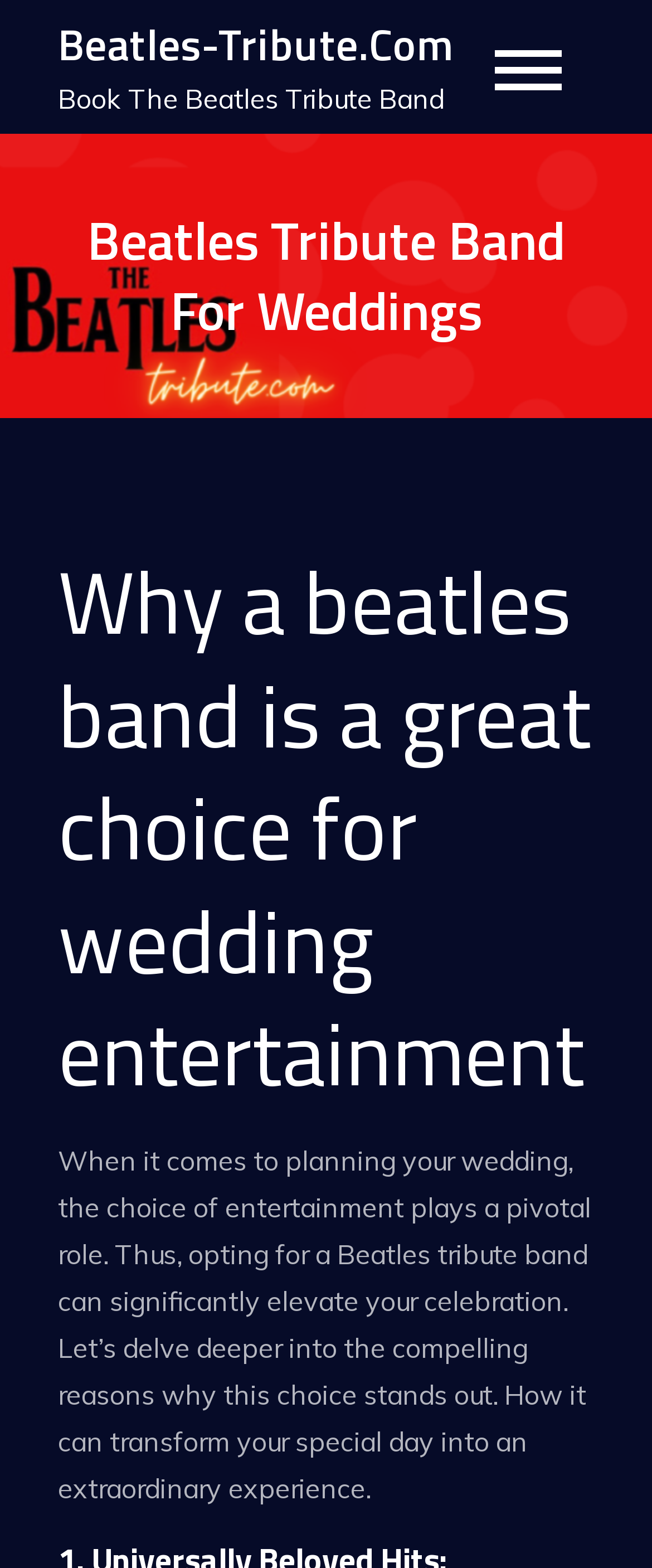Using the information from the screenshot, answer the following question thoroughly:
What is the name of the website?

I determined the answer by looking at the heading element at the top of the webpage, which contains the text 'Beatles-Tribute.Com'. This suggests that the website's name is indeed 'Beatles-Tribute.Com'.